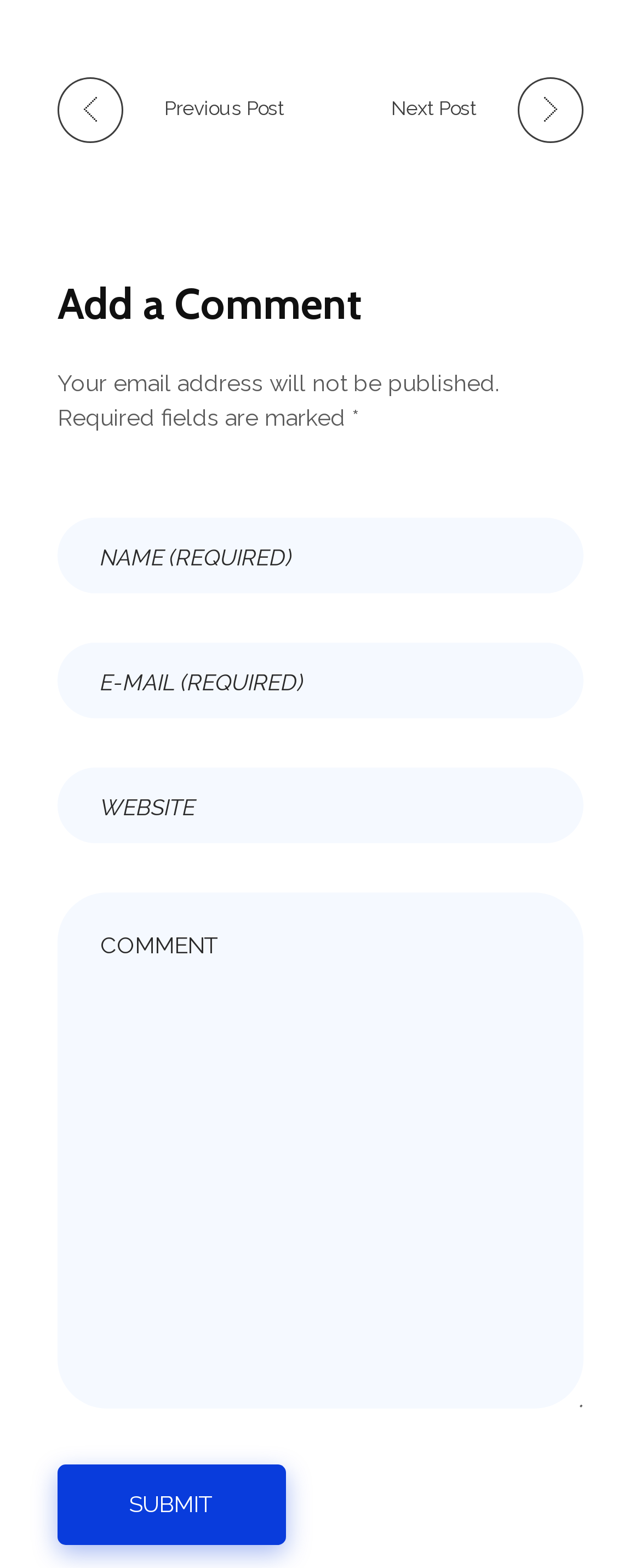What is the purpose of the 'Name' textbox?
Provide a detailed answer to the question using information from the image.

The 'Name' textbox is a required field, and it is placed above the 'E-Mail' and 'Website' textboxes, suggesting that it is used to enter the user's name, likely for identification or authentication purposes.